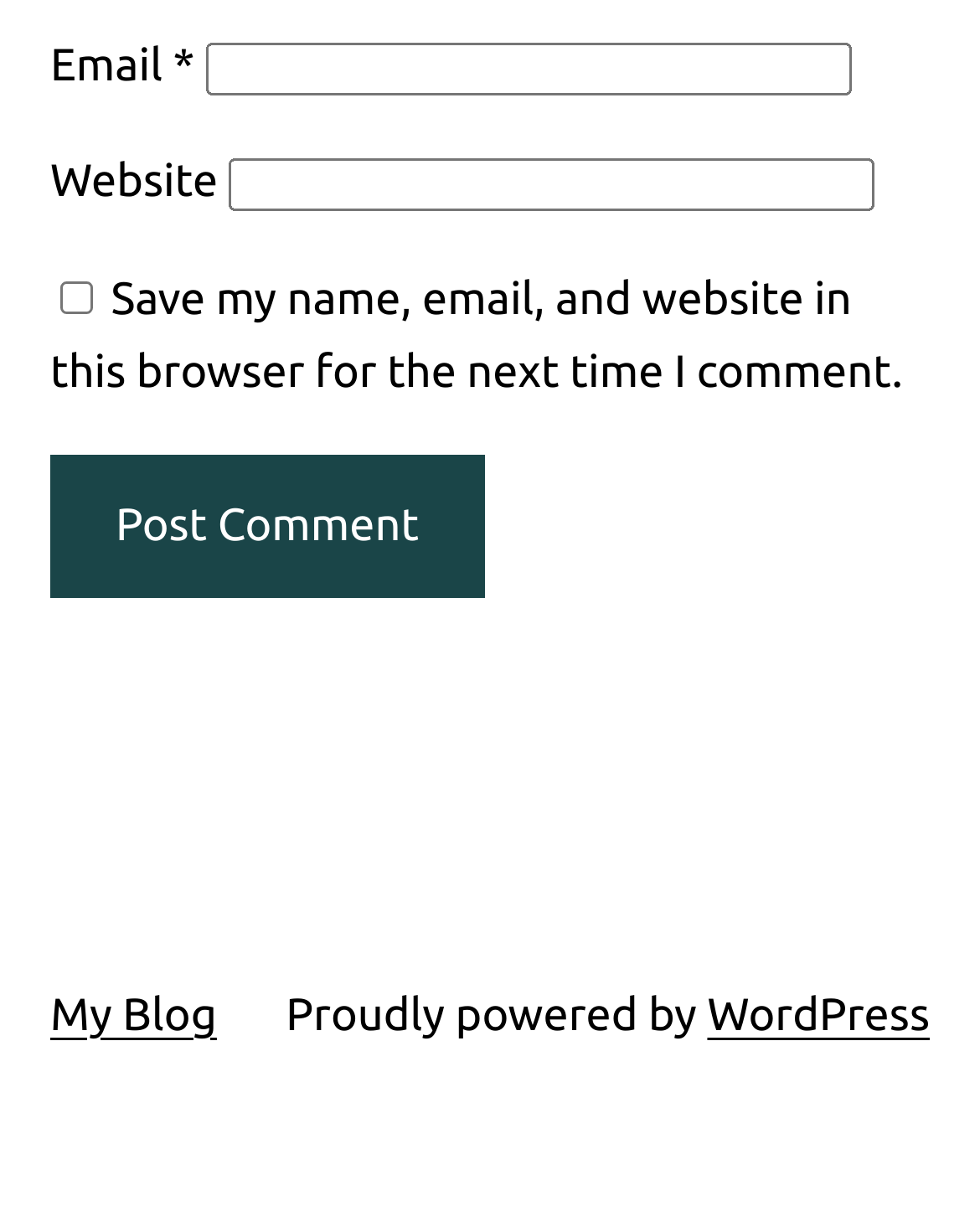Refer to the image and provide an in-depth answer to the question:
What is the label of the first text box?

The first text box has a label 'Email' which is indicated by the StaticText element 'Email' with bounding box coordinates [0.051, 0.032, 0.176, 0.074]. This label is associated with the textbox element 'Email *' with bounding box coordinates [0.209, 0.034, 0.868, 0.078].